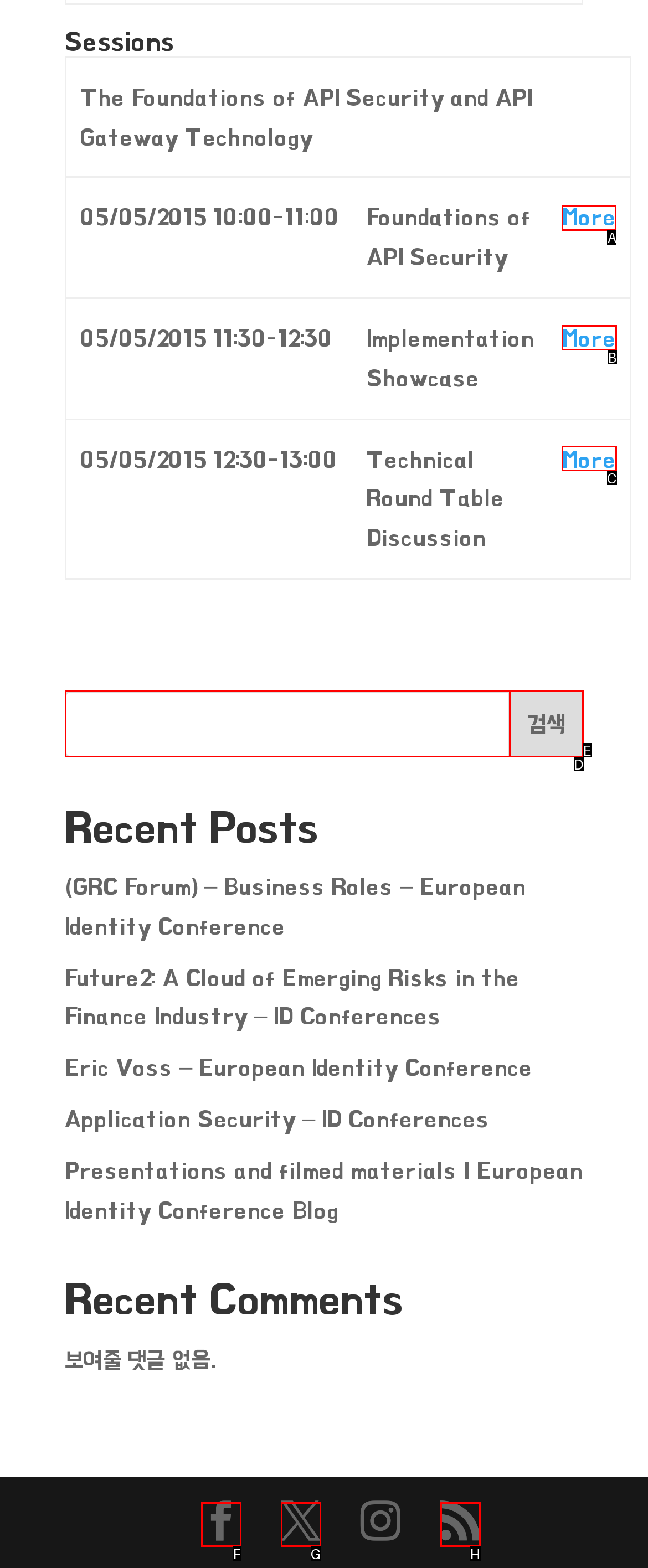Please indicate which HTML element should be clicked to fulfill the following task: View session details. Provide the letter of the selected option.

A